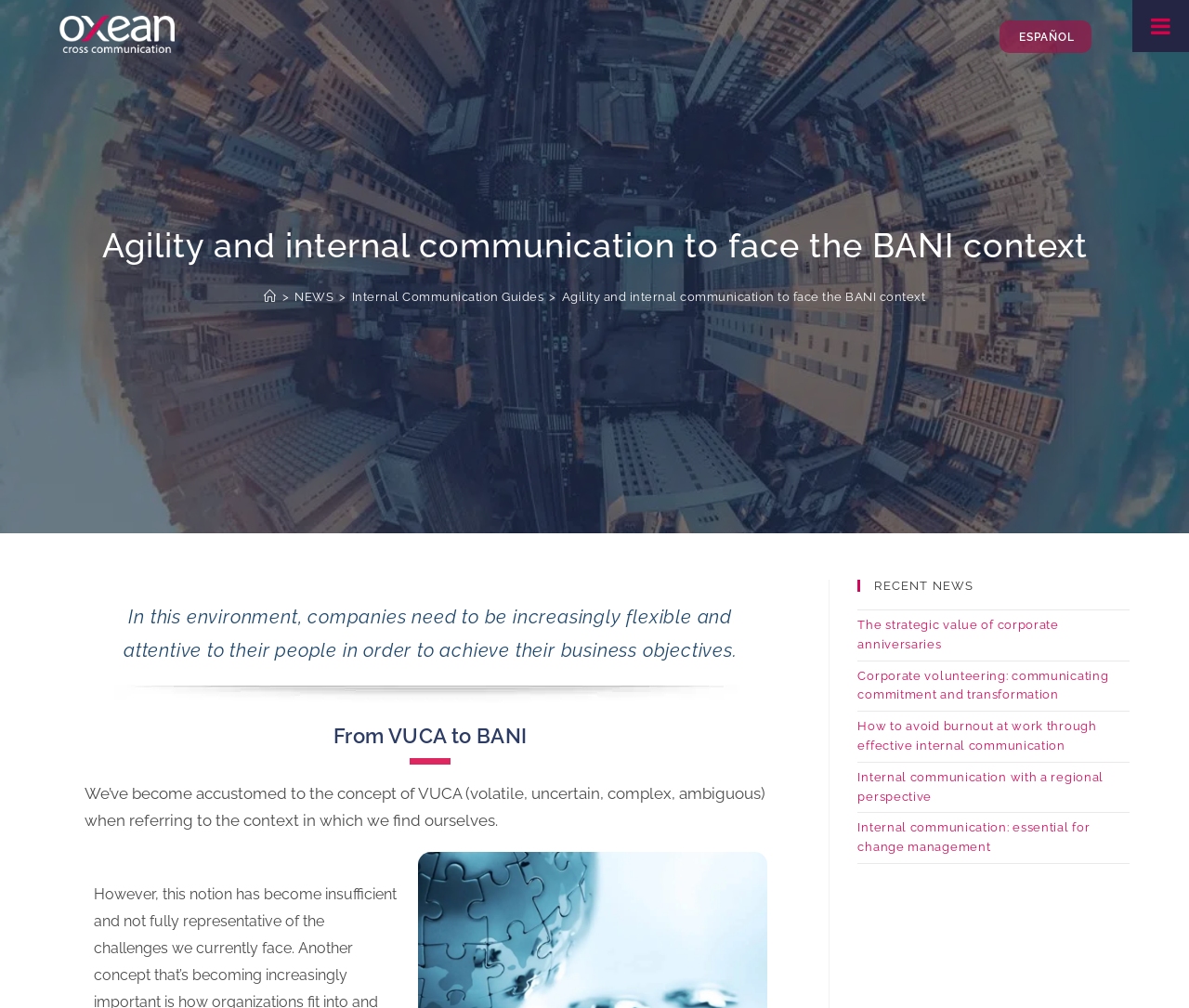What is the main topic of this webpage?
Use the screenshot to answer the question with a single word or phrase.

Agility and internal communication